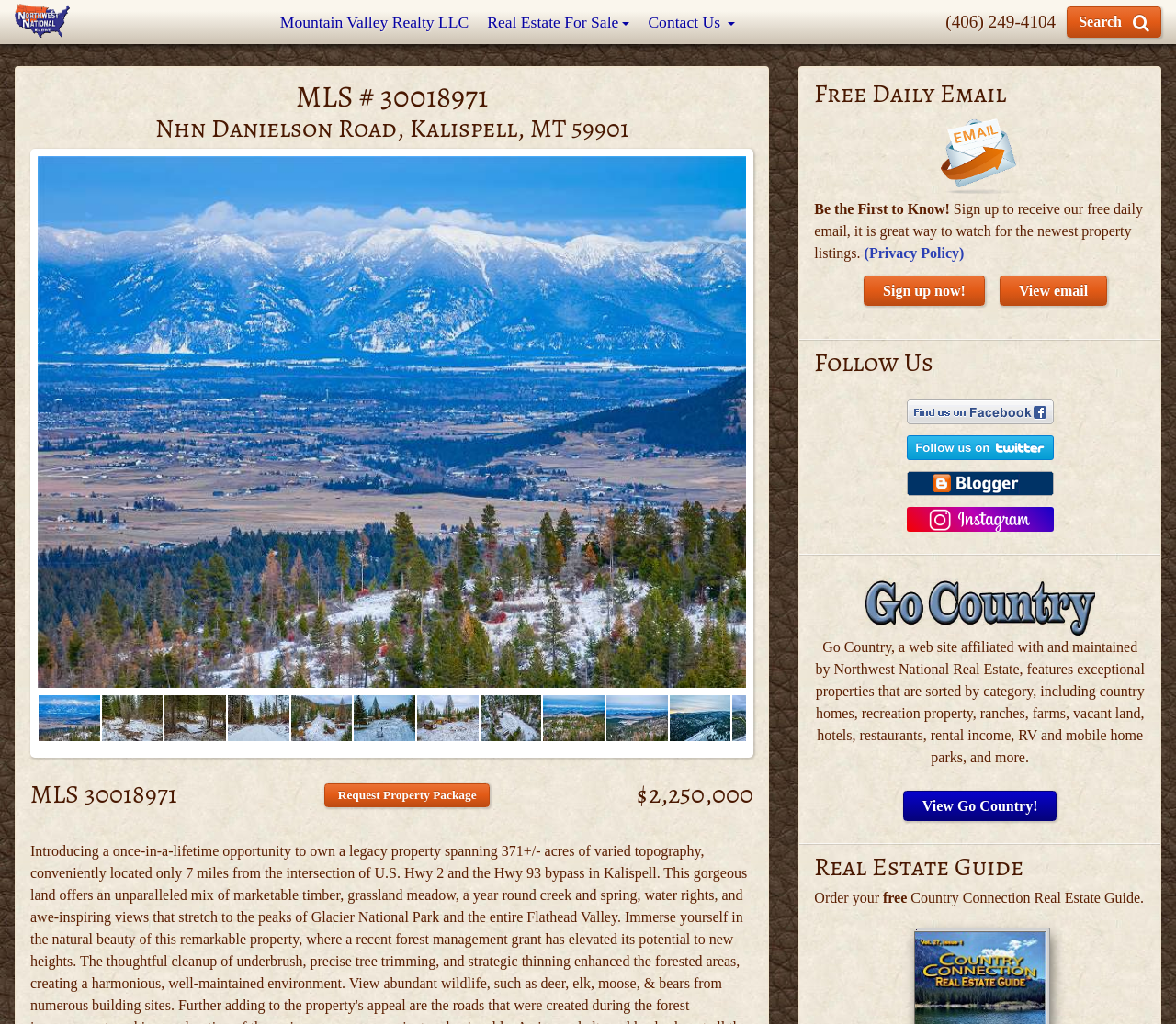Find the headline of the webpage and generate its text content.

MLS # 30018971
Nhn Danielson Road, Kalispell, MT 59901